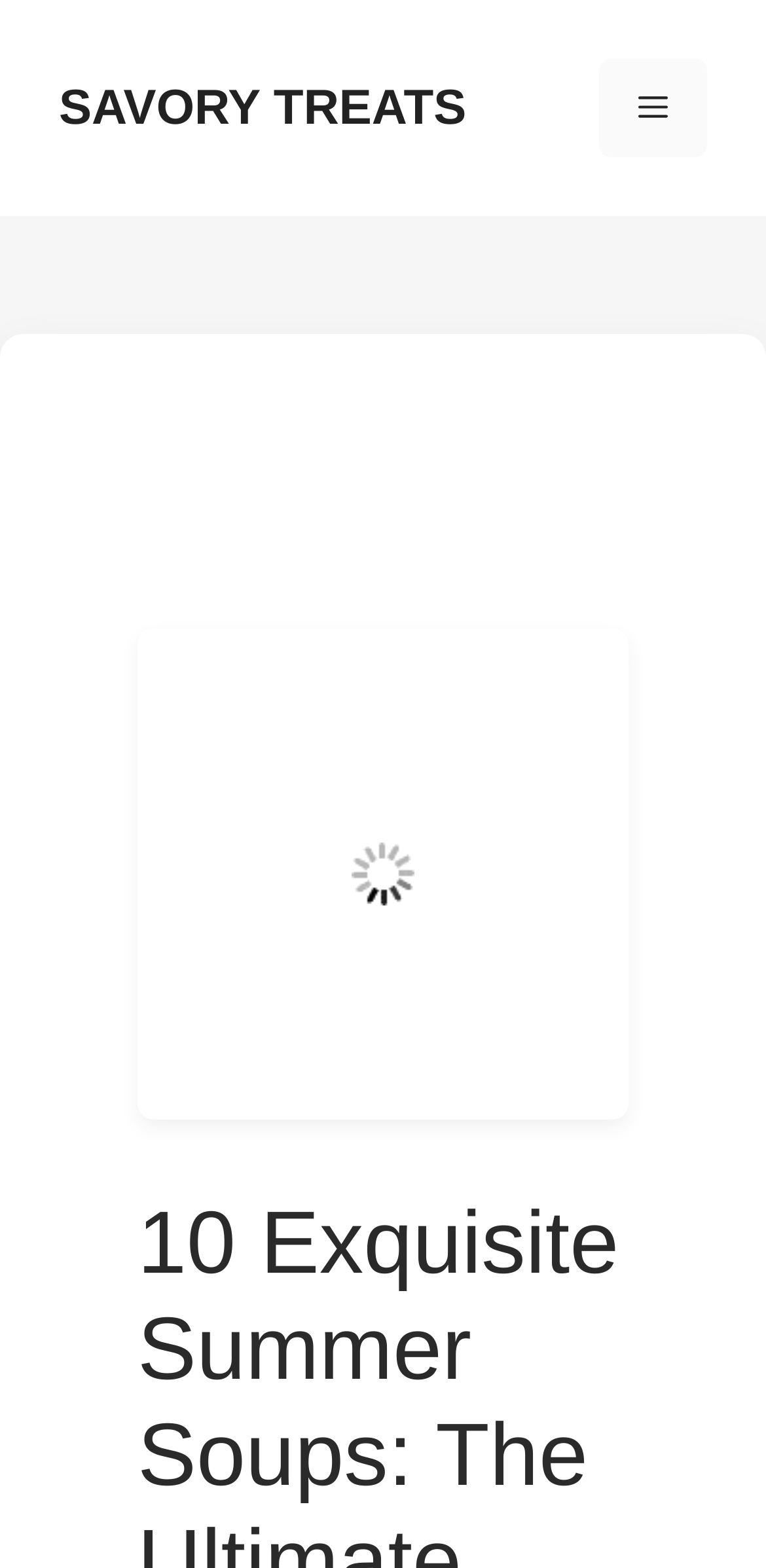Can you find the bounding box coordinates for the UI element given this description: "Menu"? Provide the coordinates as four float numbers between 0 and 1: [left, top, right, bottom].

[0.782, 0.038, 0.923, 0.1]